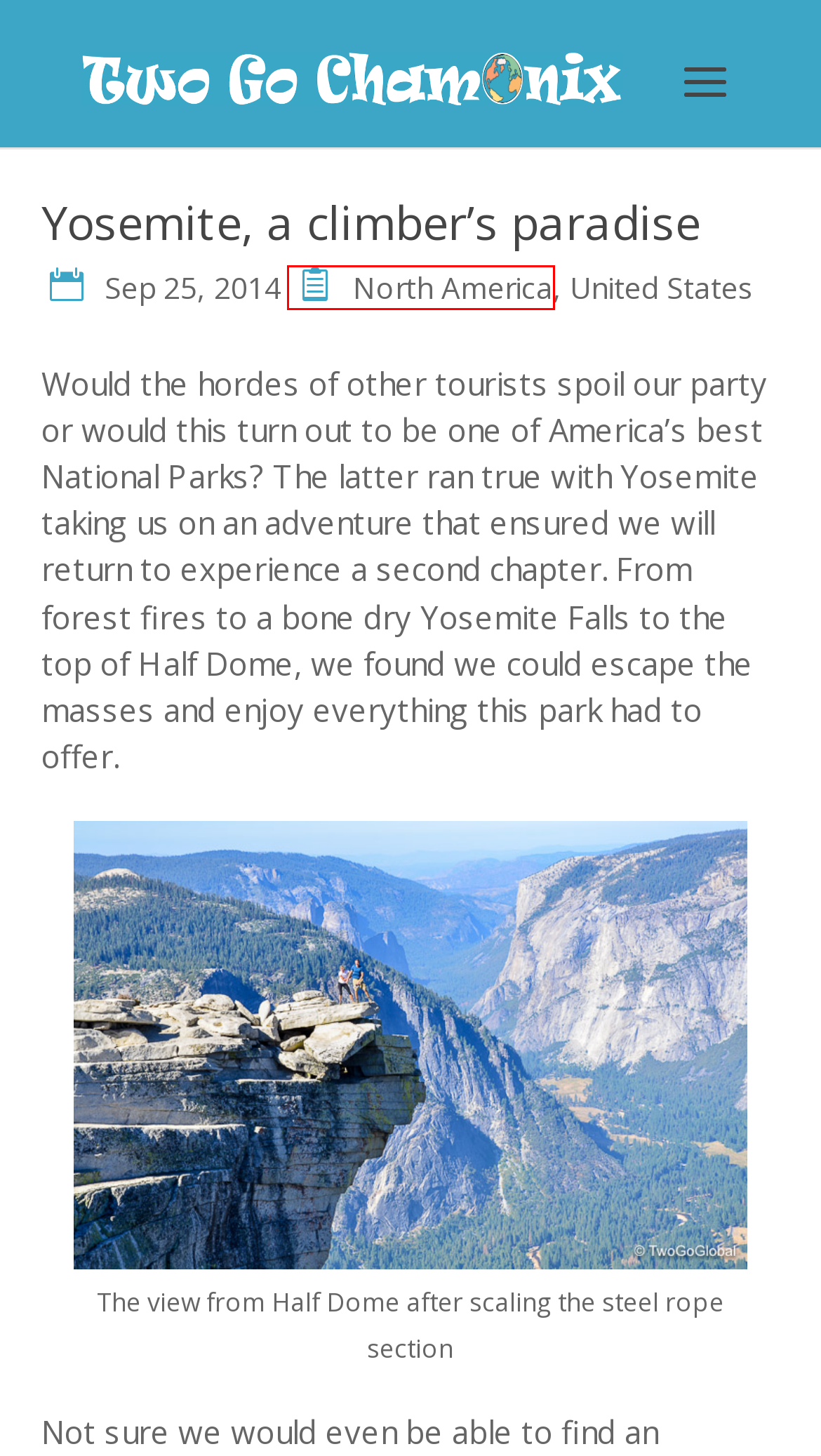Examine the screenshot of the webpage, noting the red bounding box around a UI element. Pick the webpage description that best matches the new page after the element in the red bounding box is clicked. Here are the candidates:
A. Portugal Archives – Two Go Global
B. United States Archives – Two Go Global
C. North America Archives – Two Go Global
D. Africa Archives – Two Go Global
E. Guatemala Archives – Two Go Global
F. Uruguay Archives – Two Go Global
G. Iceland Archives – Two Go Global
H. Uganda Archives – Two Go Global

C